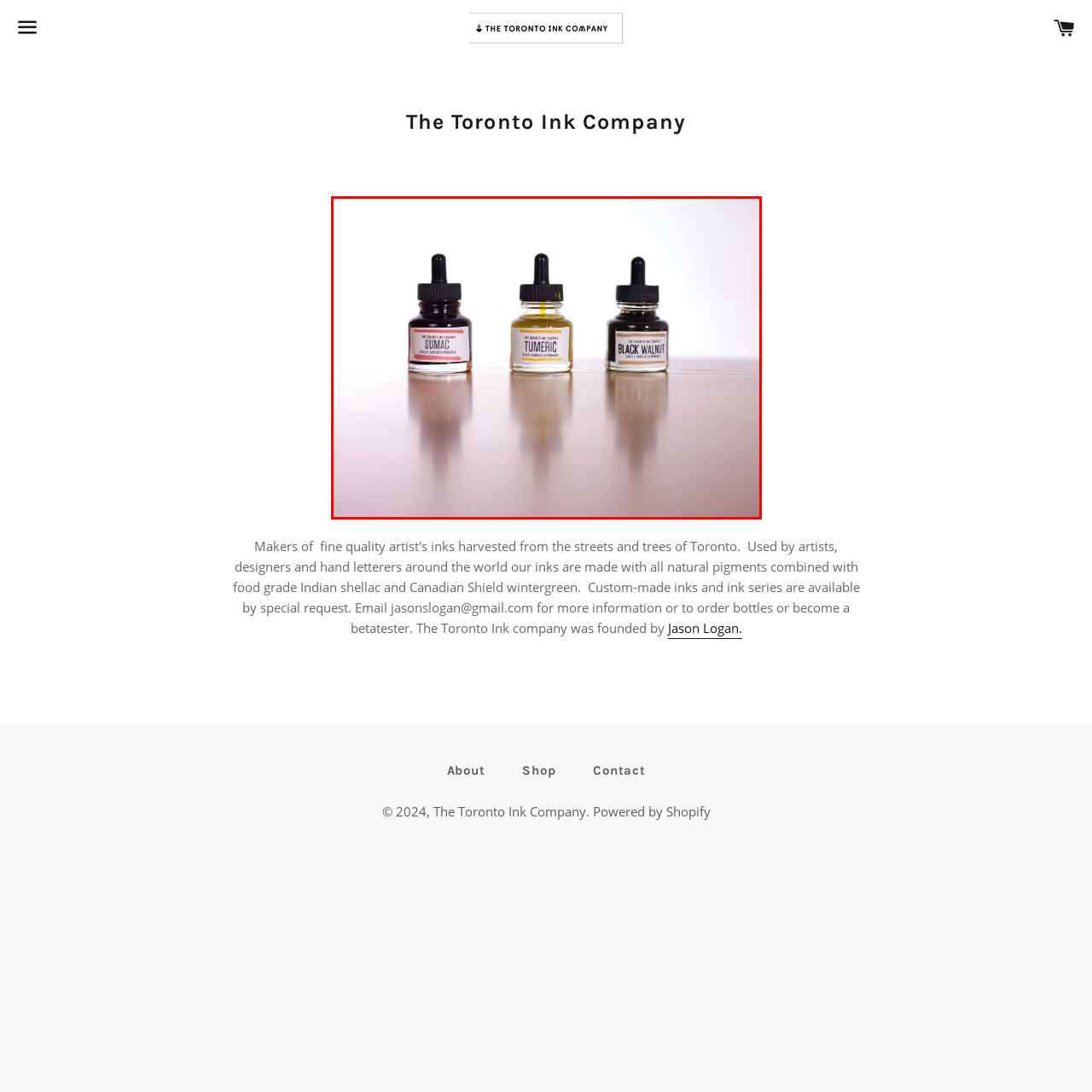Observe the image inside the red bounding box and answer briefly using a single word or phrase: What is the characteristic of the ink in the 'BLACK WALNUT' bottle?

Deep, dark